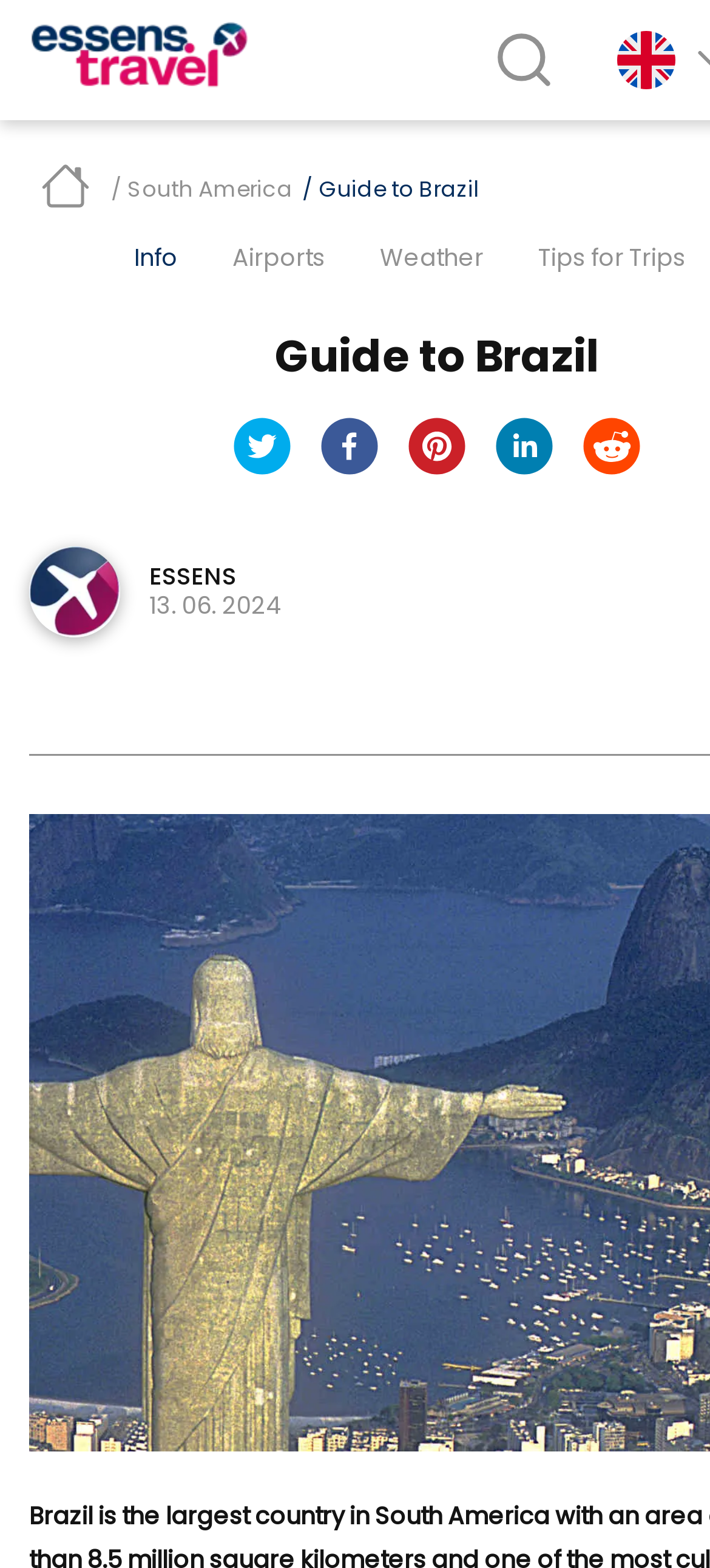What is the topic of the guide on this webpage?
Please provide a comprehensive answer based on the contents of the image.

The topic of the guide is mentioned in the link '/ Guide to Brazil' which is located in the middle of the webpage, and it is also mentioned in the heading 'Guide to Brazil' below the social media buttons.